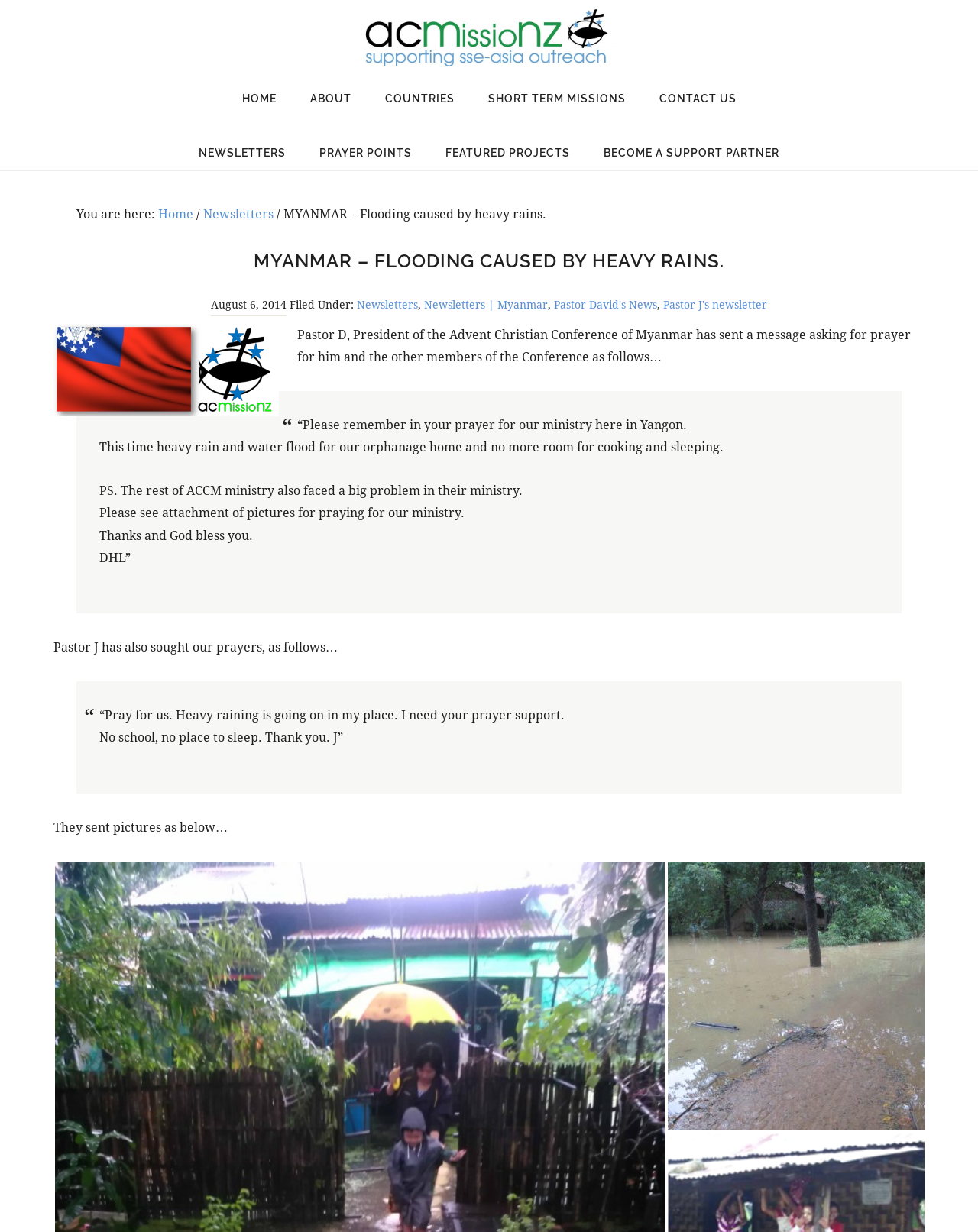Find the bounding box coordinates for the HTML element specified by: "Featured Projects".

[0.44, 0.11, 0.598, 0.138]